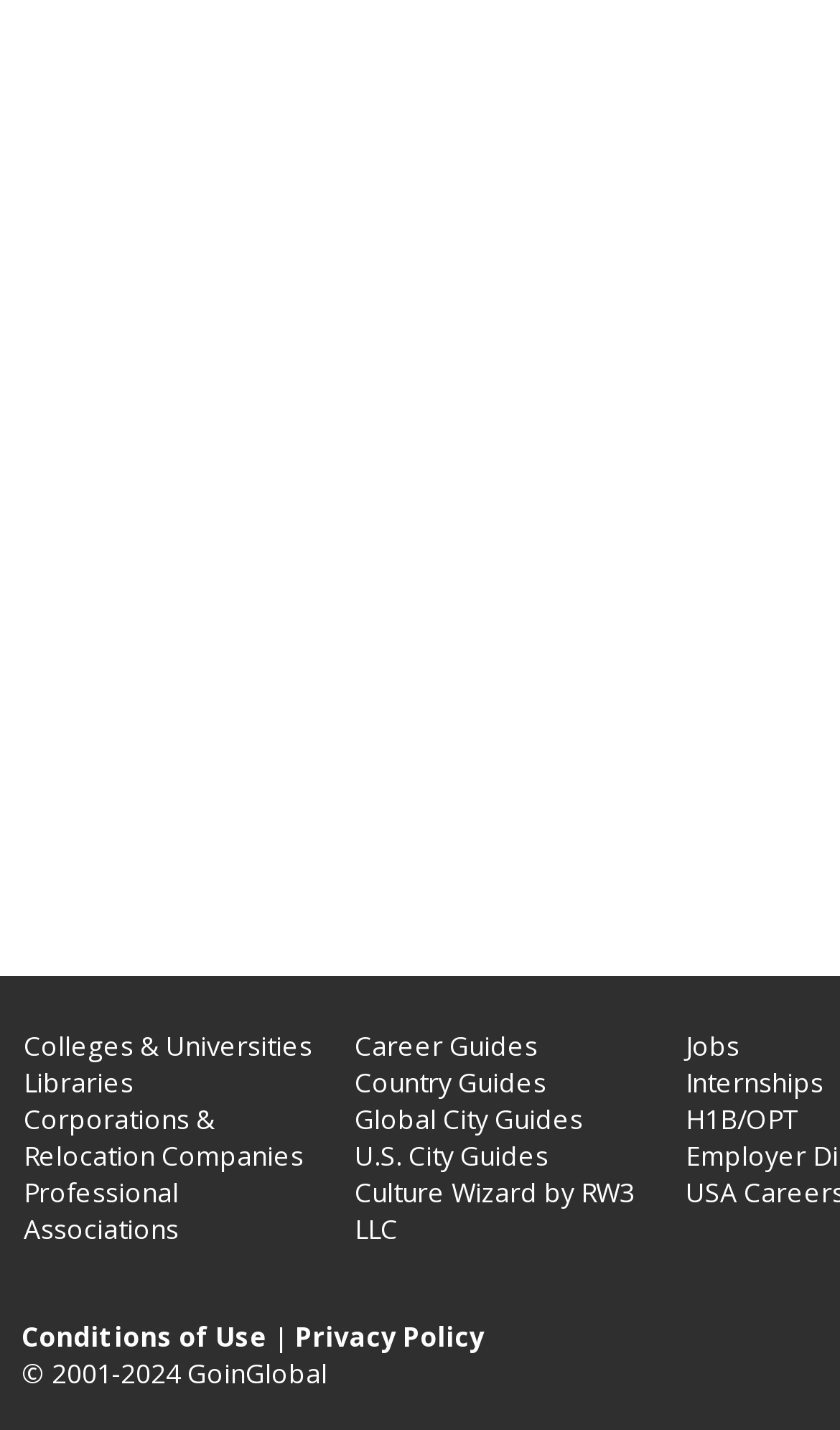Find the coordinates for the bounding box of the element with this description: "Culture Wizard".

[0.422, 0.82, 0.64, 0.846]